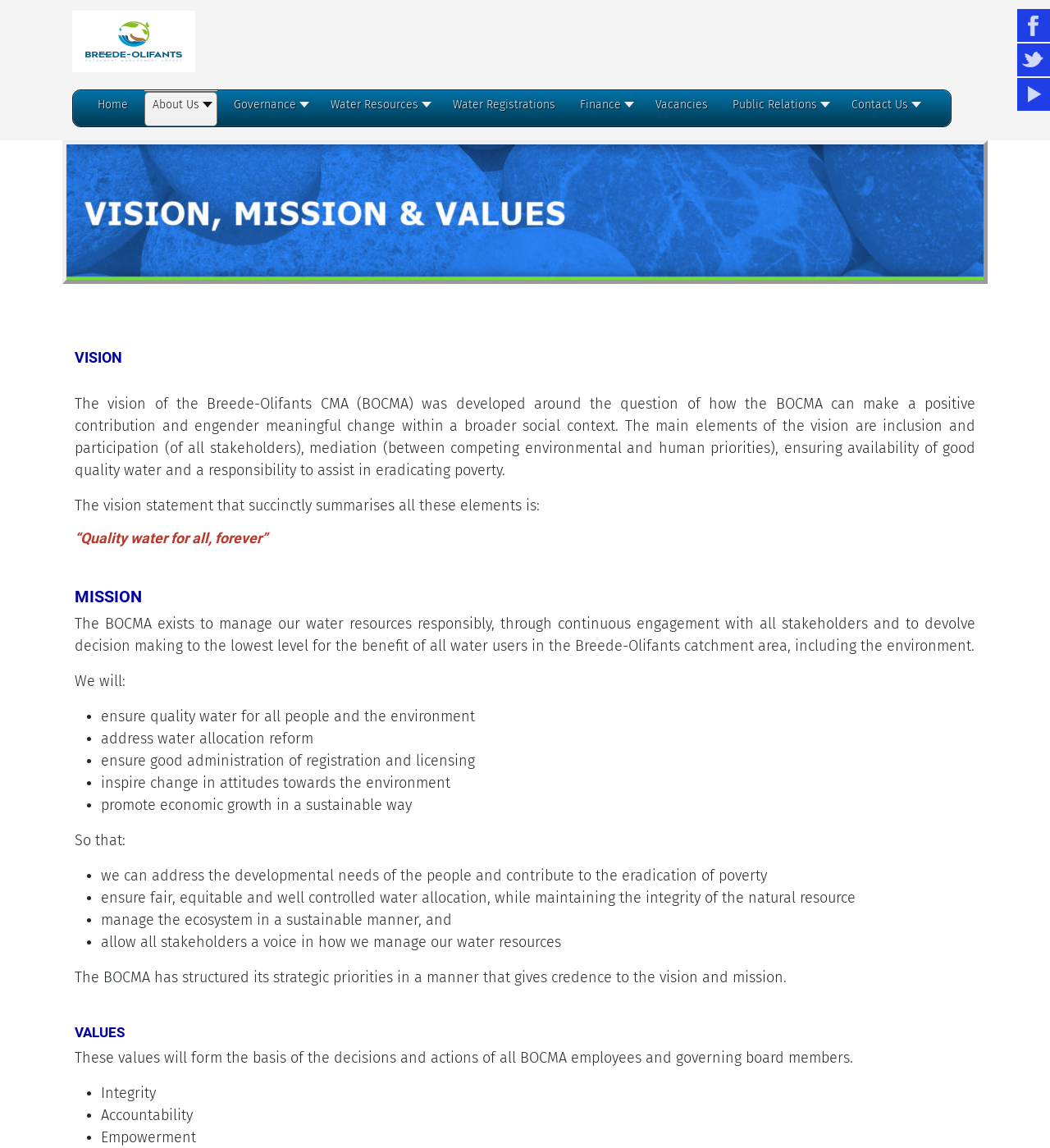Please determine the bounding box coordinates for the UI element described here. Use the format (top-left x, top-left y, bottom-right x, bottom-right y) with values bounded between 0 and 1: Public Relations

[0.698, 0.084, 0.788, 0.108]